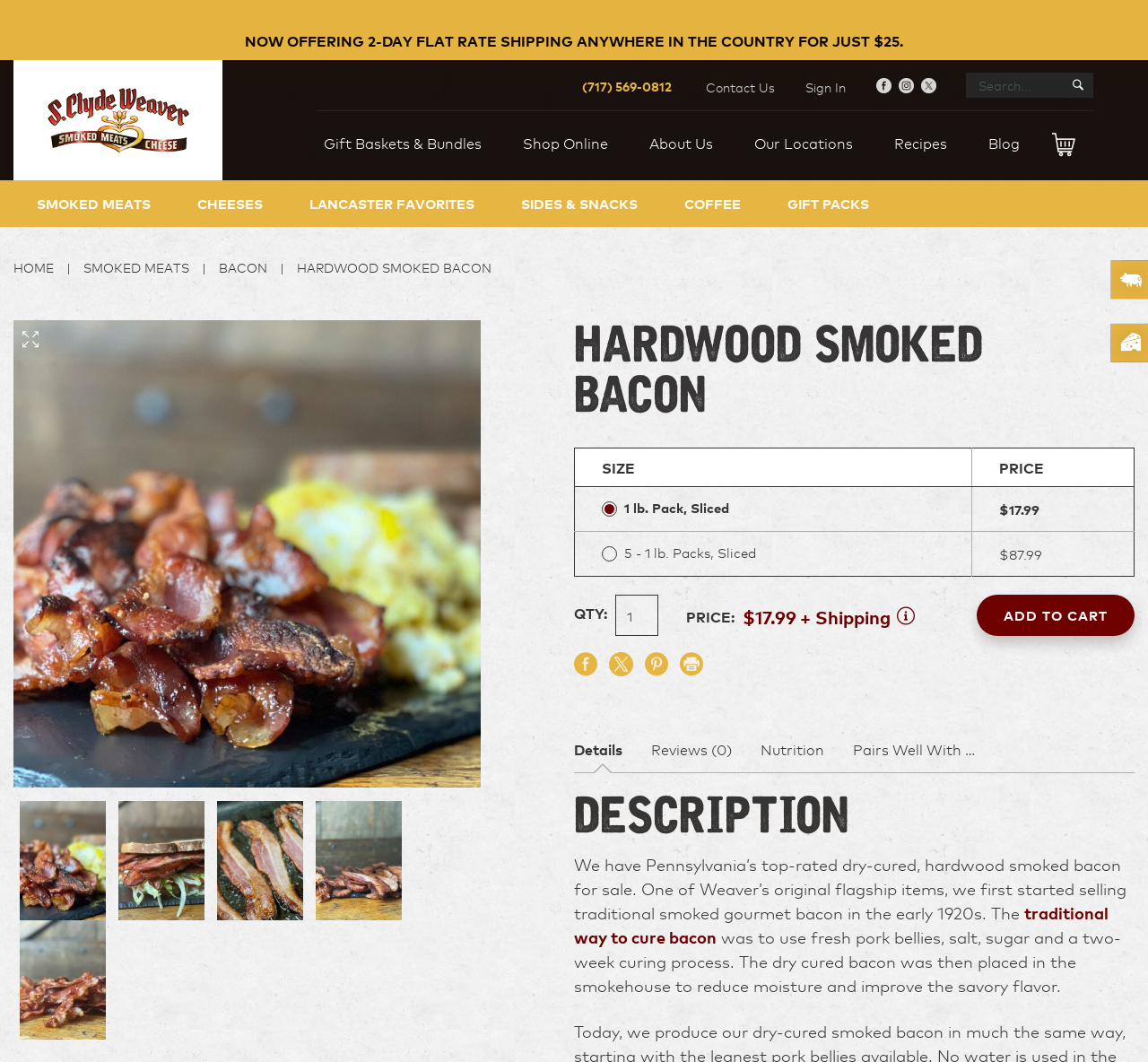Identify the bounding box coordinates of the section to be clicked to complete the task described by the following instruction: "Read product description". The coordinates should be four float numbers between 0 and 1, formatted as [left, top, right, bottom].

[0.5, 0.745, 0.988, 0.792]